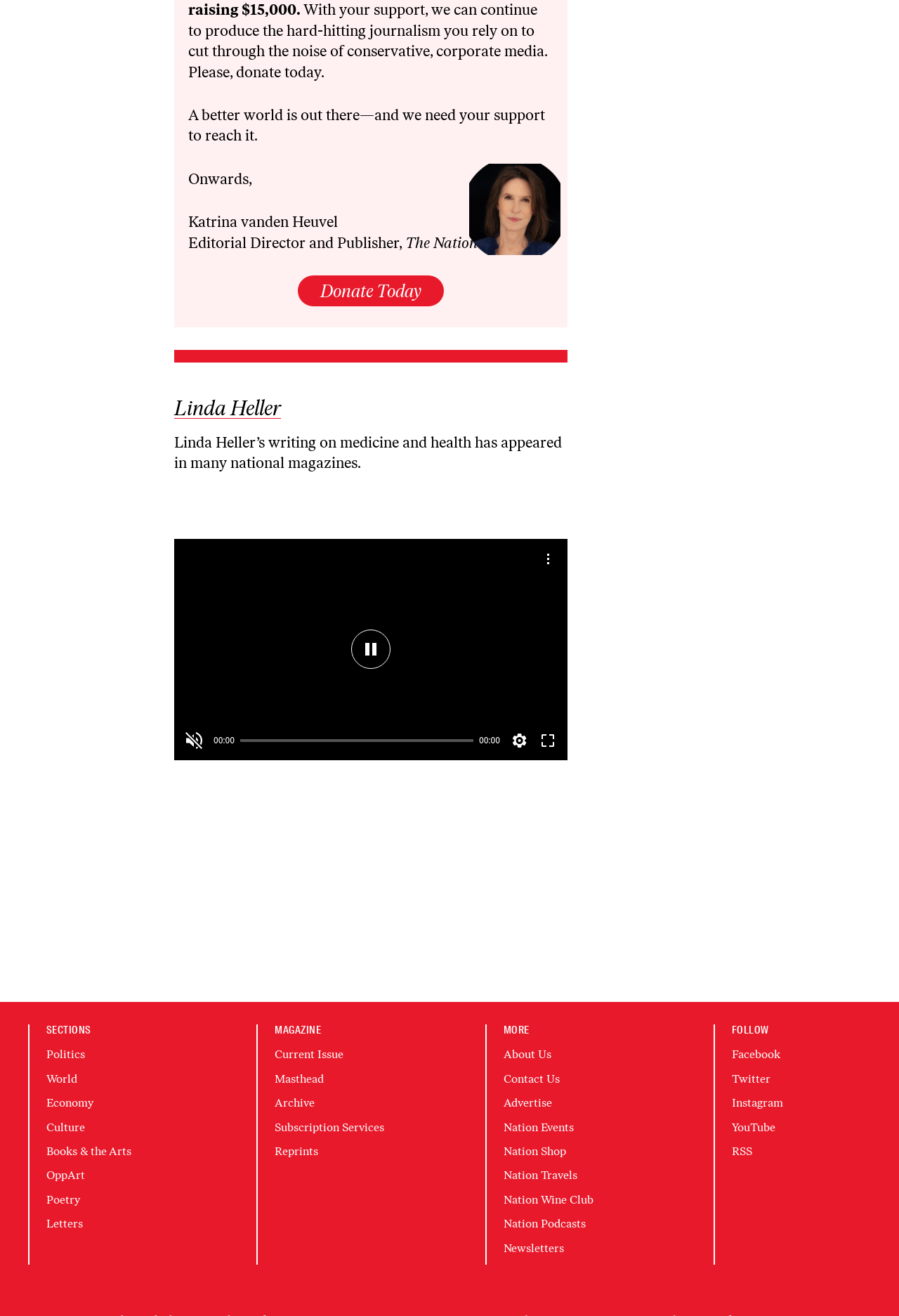Please determine the bounding box coordinates of the element to click on in order to accomplish the following task: "Explore the Politics section". Ensure the coordinates are four float numbers ranging from 0 to 1, i.e., [left, top, right, bottom].

[0.052, 0.797, 0.095, 0.807]